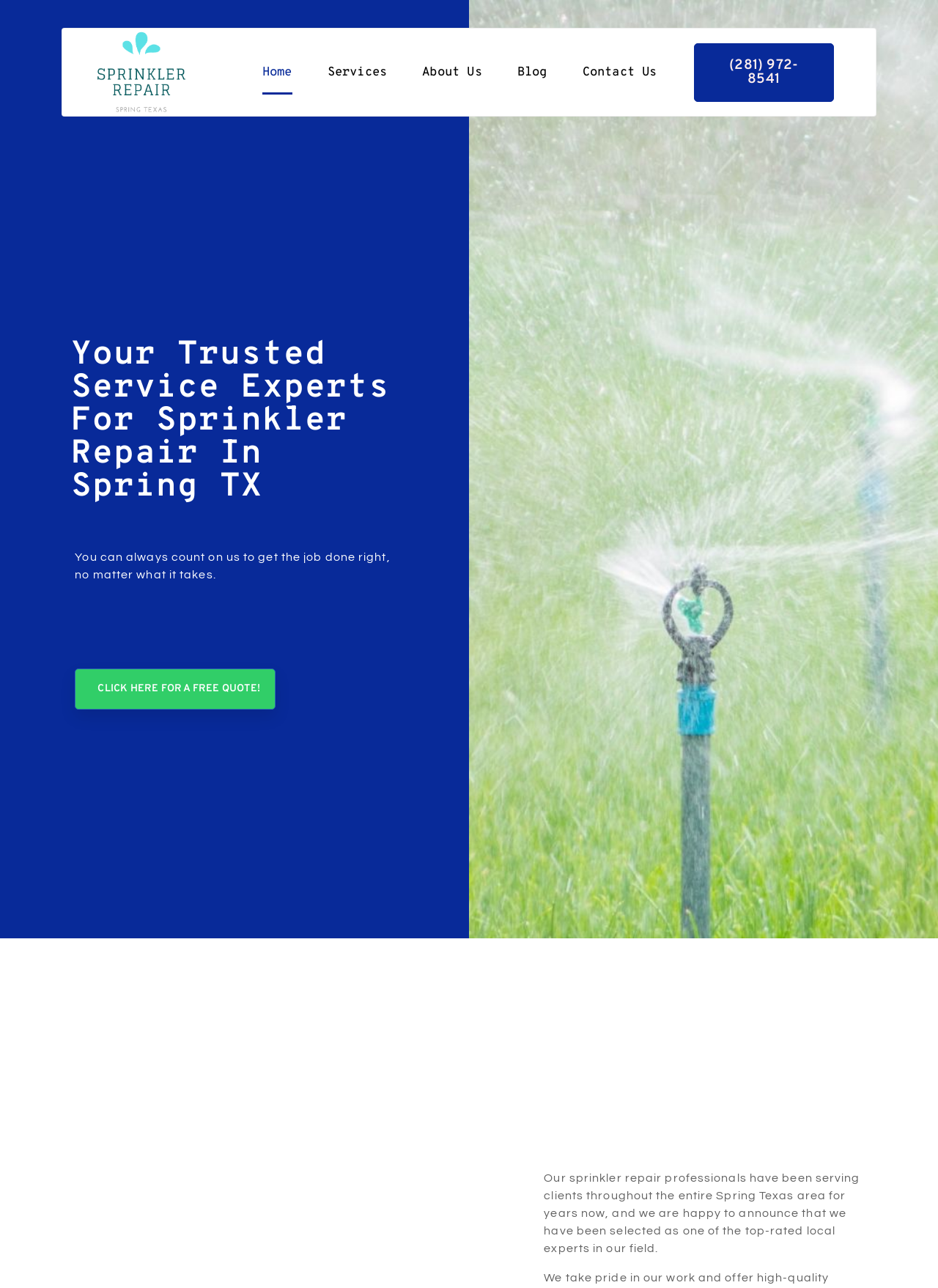Pinpoint the bounding box coordinates of the clickable area needed to execute the instruction: "Get a free quote". The coordinates should be specified as four float numbers between 0 and 1, i.e., [left, top, right, bottom].

[0.08, 0.519, 0.294, 0.551]